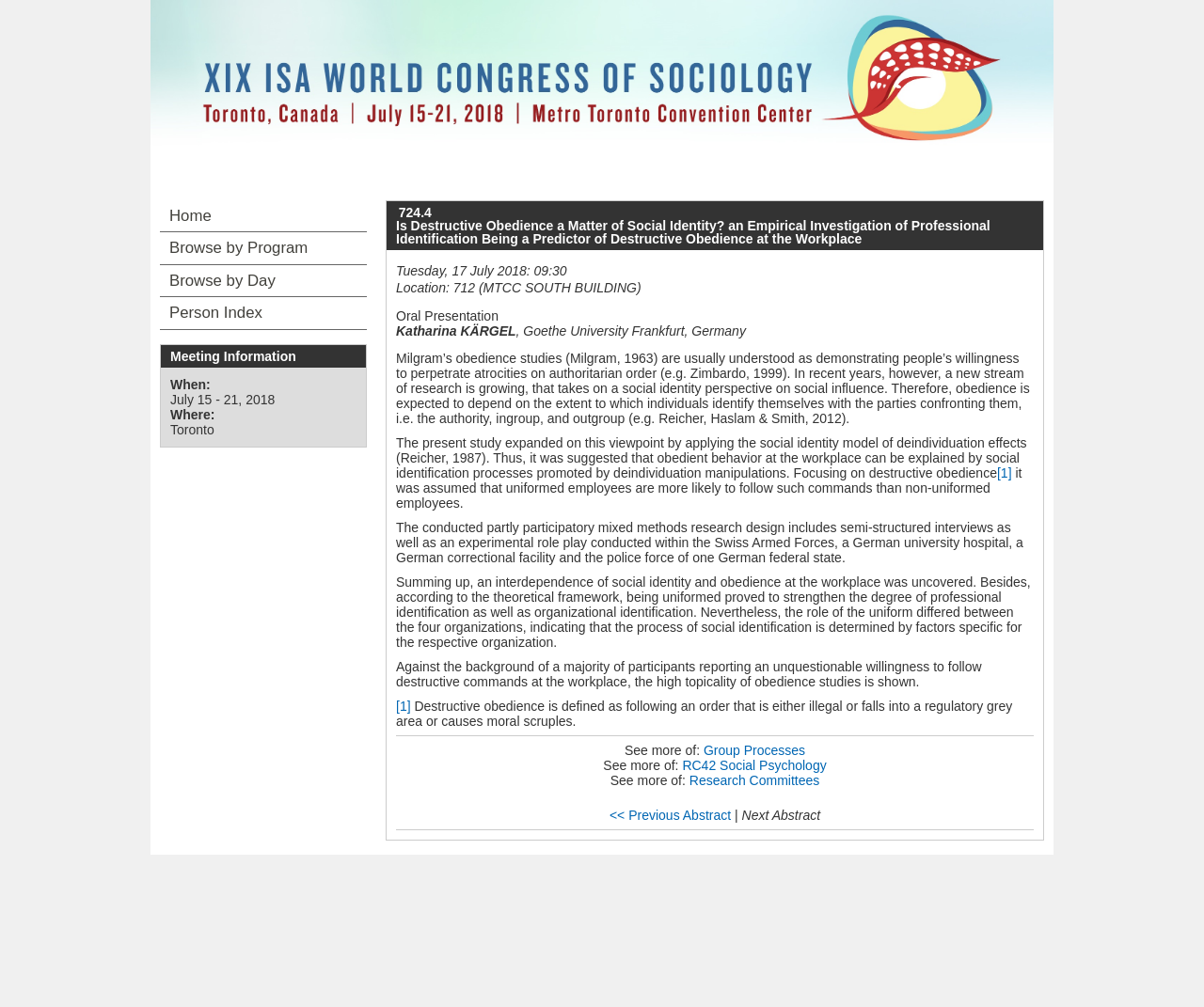What is the location of the presentation?
Please use the image to provide a one-word or short phrase answer.

712 (MTCC SOUTH BUILDING)